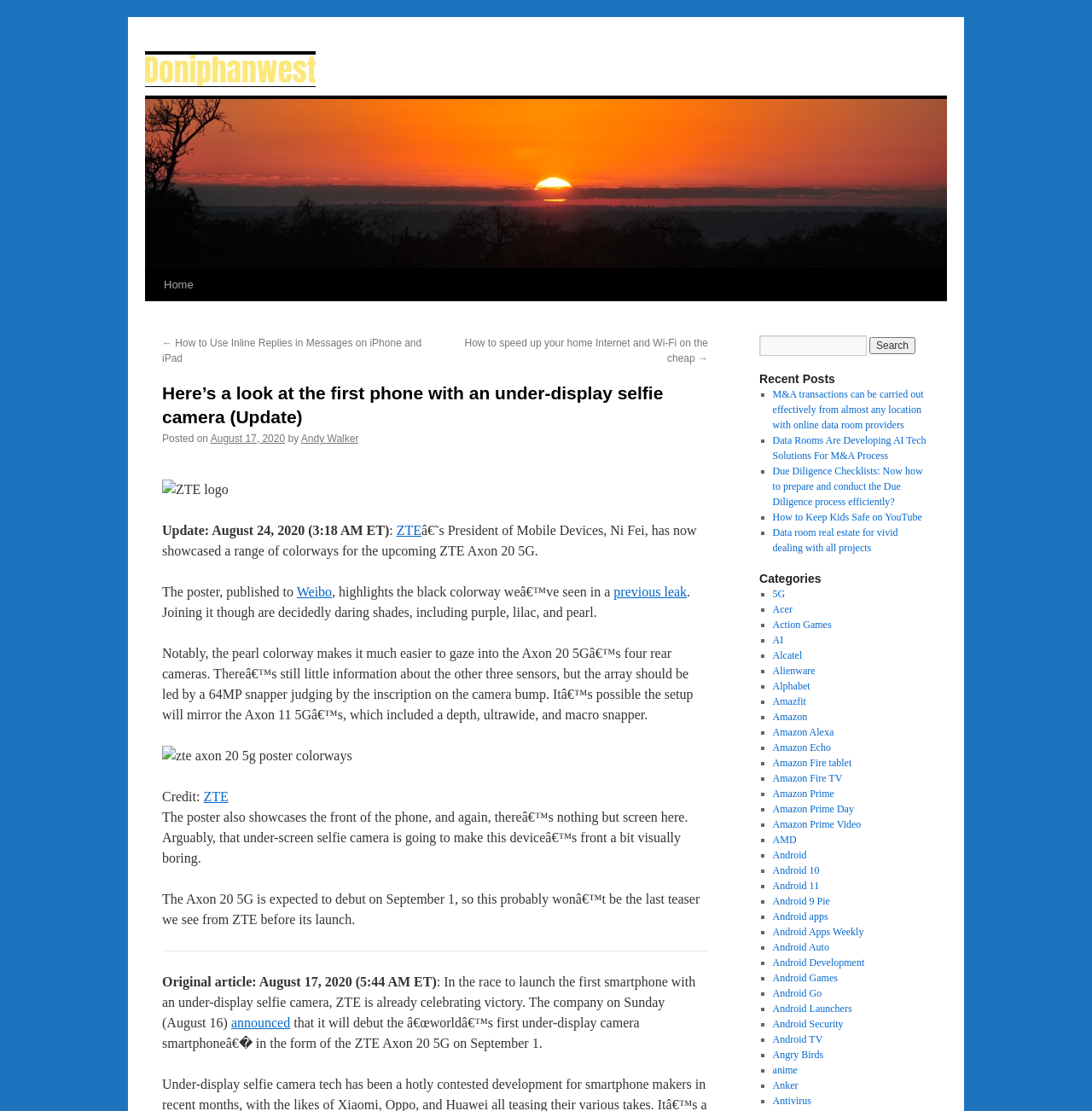What is the name of the phone with an under-display selfie camera?
Refer to the image and answer the question using a single word or phrase.

ZTE Axon 20 5G